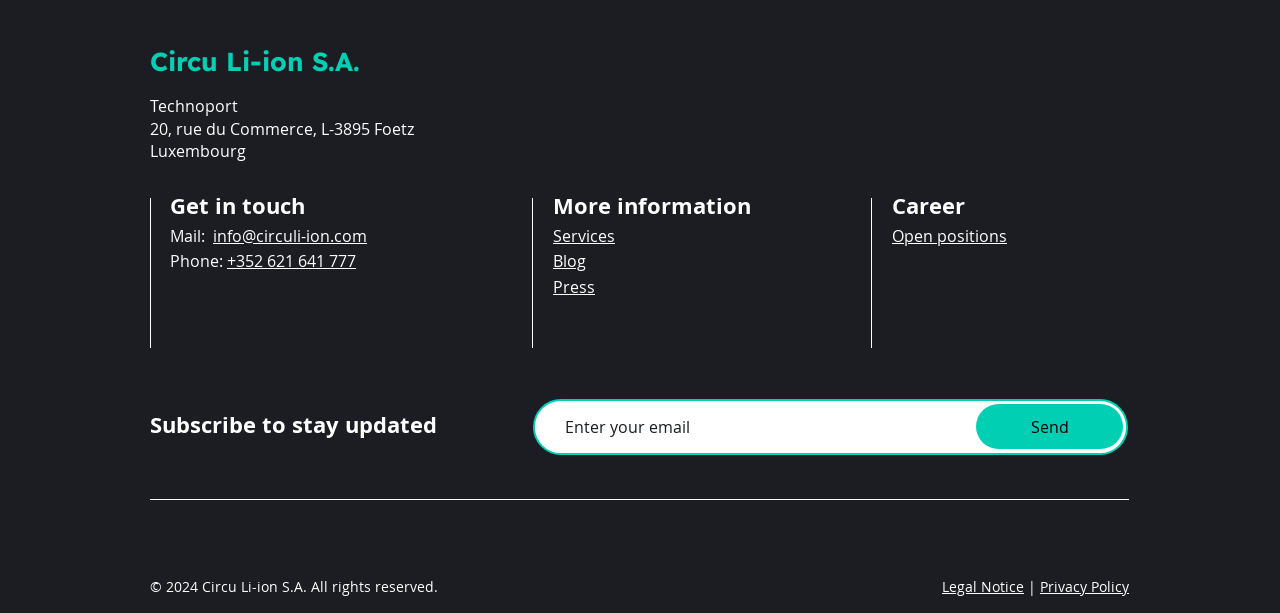Refer to the screenshot and answer the following question in detail:
What is the company name?

The company name is obtained from the heading element at the top of the webpage, which reads 'Circu Li-ion S.A.'.